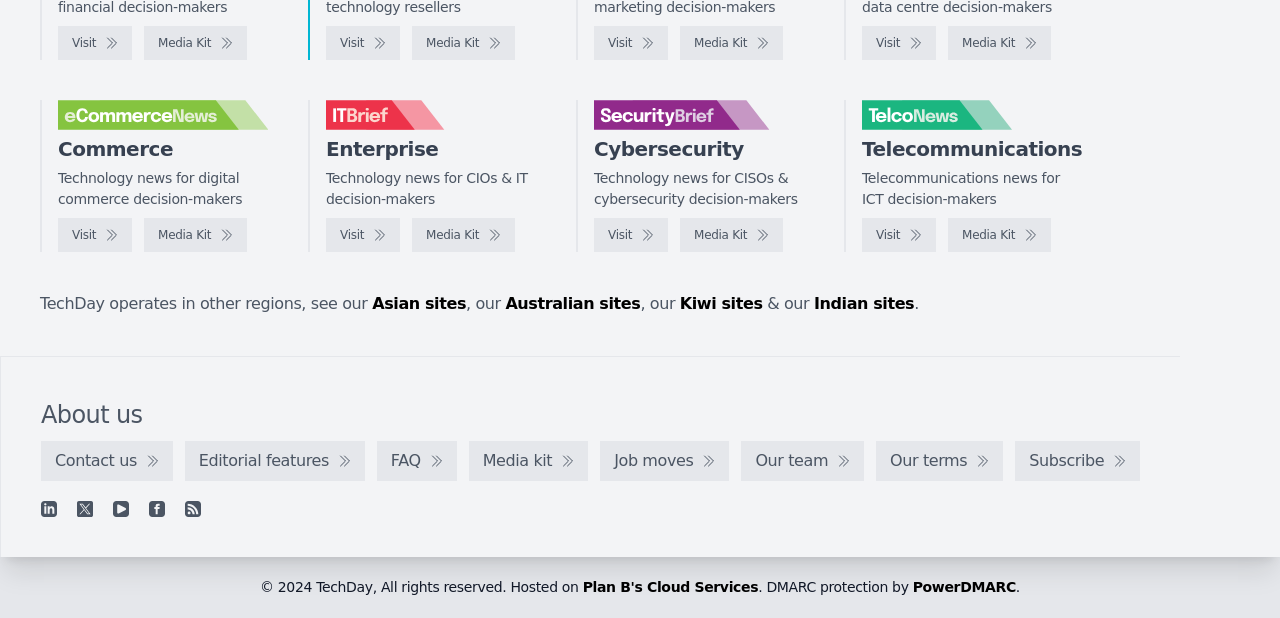Identify the bounding box of the UI element that matches this description: "Visit".

[0.673, 0.353, 0.731, 0.408]